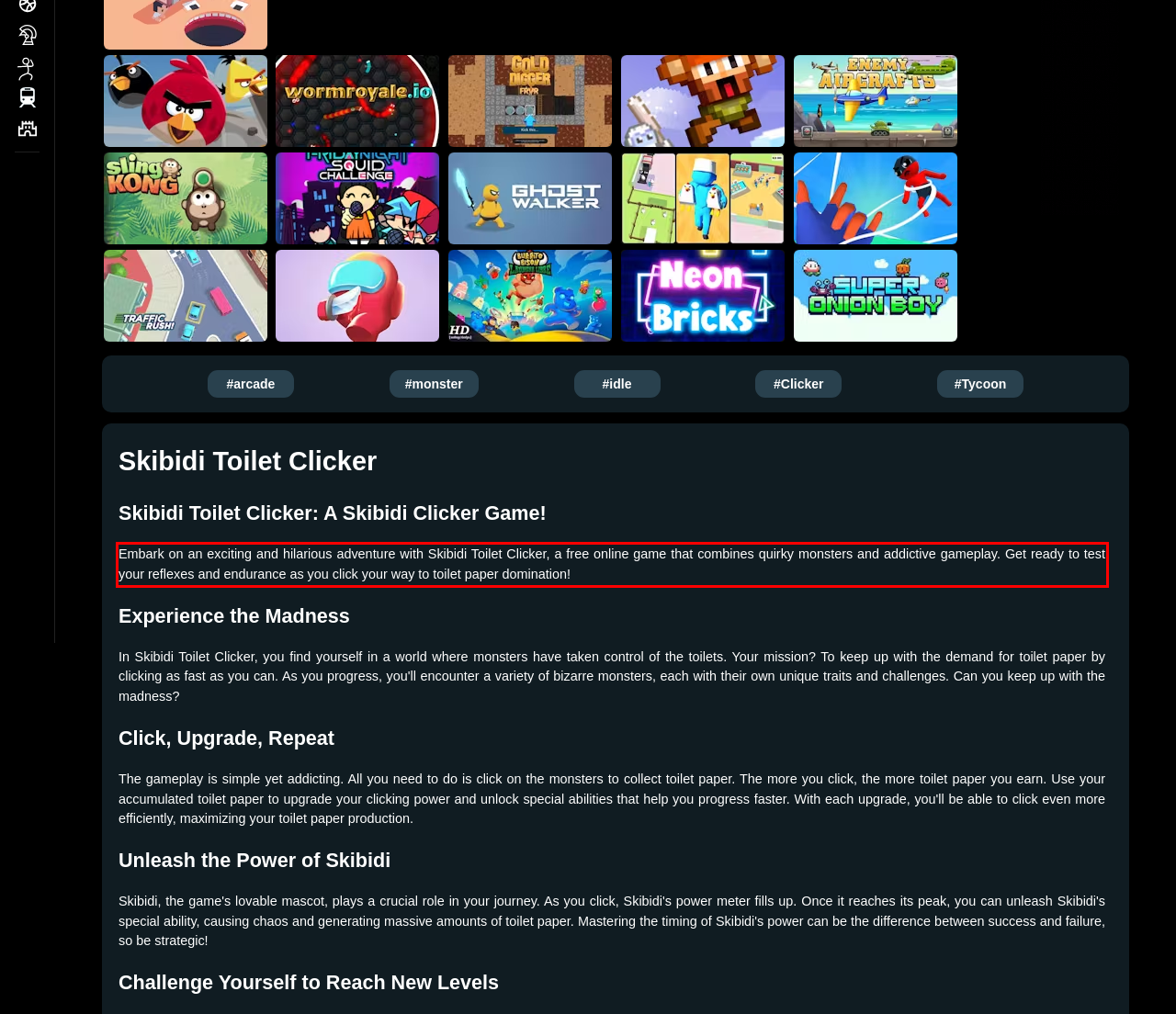Within the screenshot of the webpage, there is a red rectangle. Please recognize and generate the text content inside this red bounding box.

Embark on an exciting and hilarious adventure with Skibidi Toilet Clicker, a free online game that combines quirky monsters and addictive gameplay. Get ready to test your reflexes and endurance as you click your way to toilet paper domination!